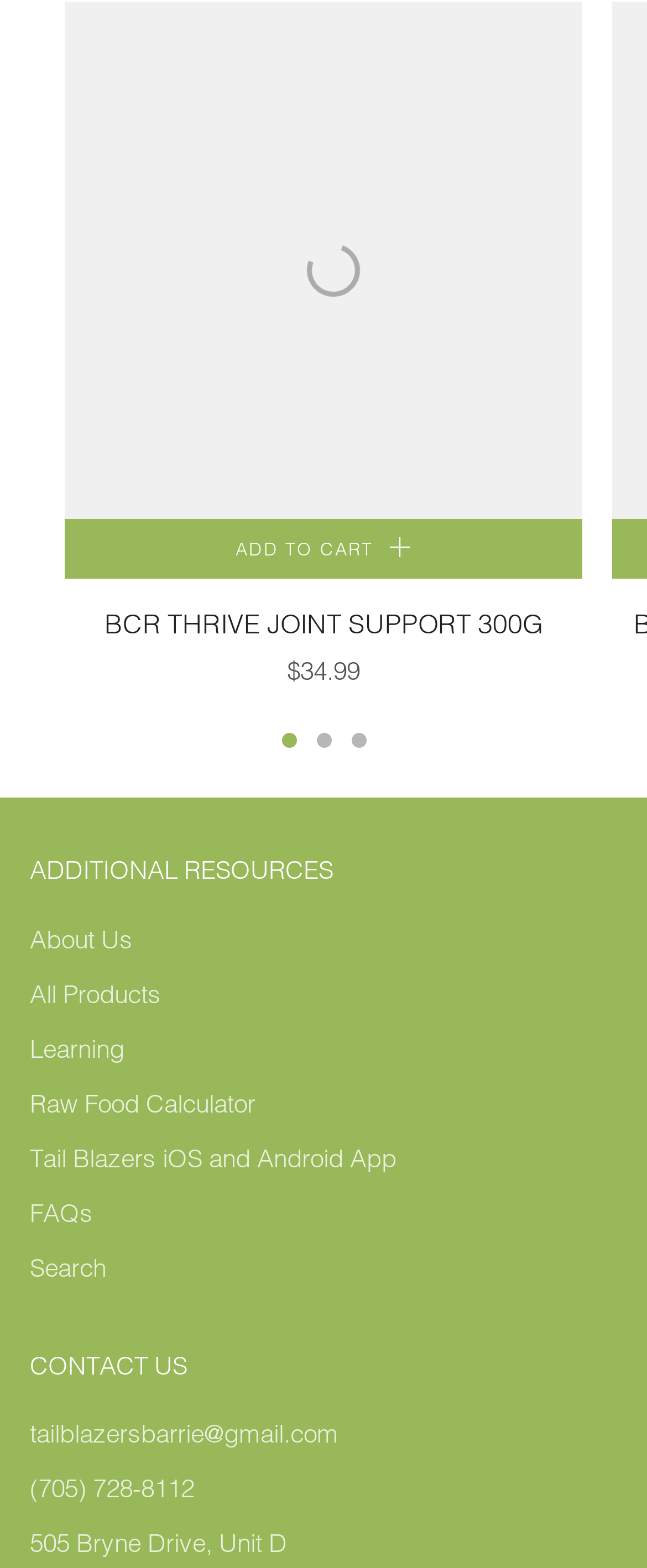Given the element description Raw Food Calculator, predict the bounding box coordinates for the UI element in the webpage screenshot. The format should be (top-left x, top-left y, bottom-right x, bottom-right y), and the values should be between 0 and 1.

[0.046, 0.693, 0.395, 0.713]